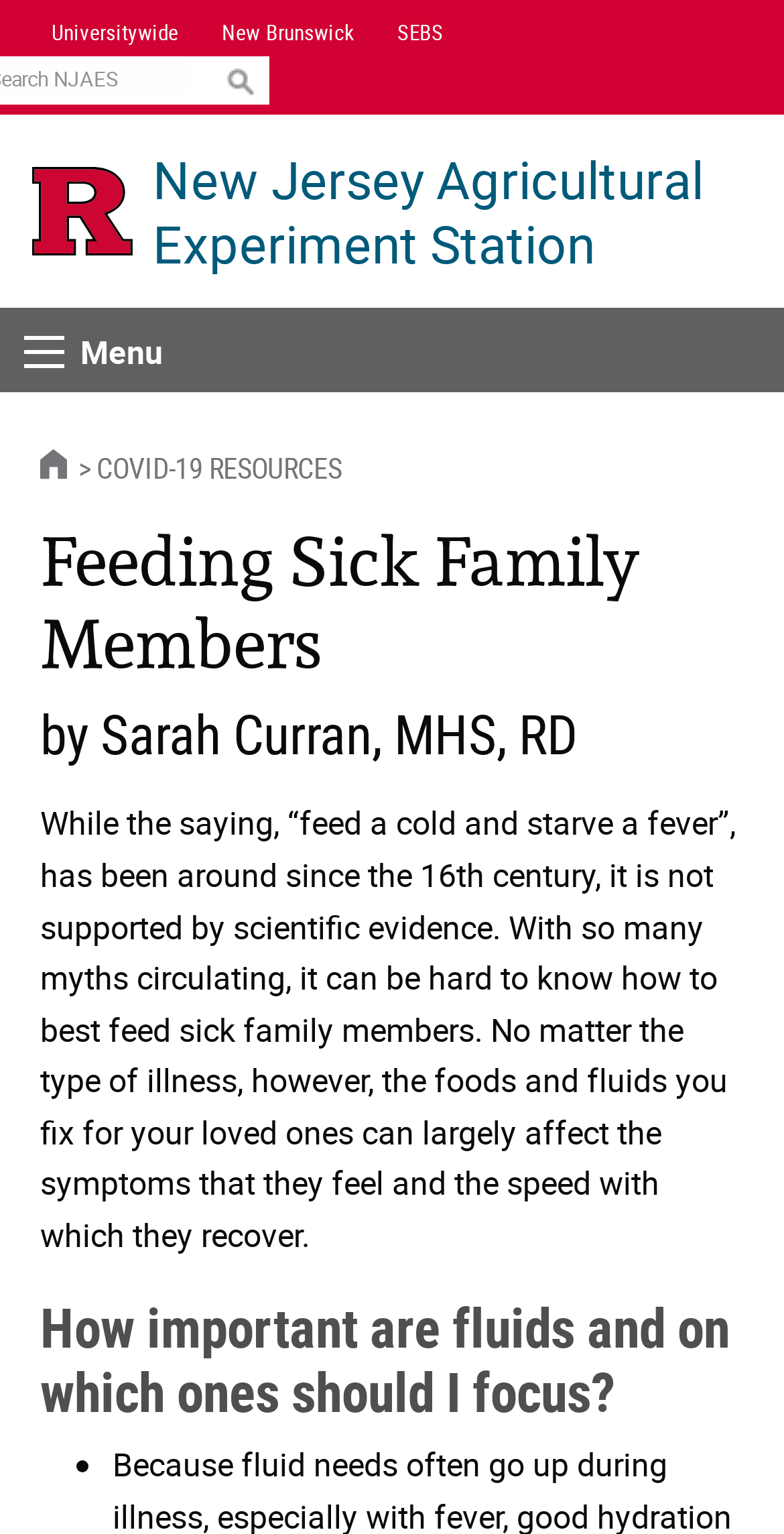What is the name of the university? Look at the image and give a one-word or short phrase answer.

Rutgers University